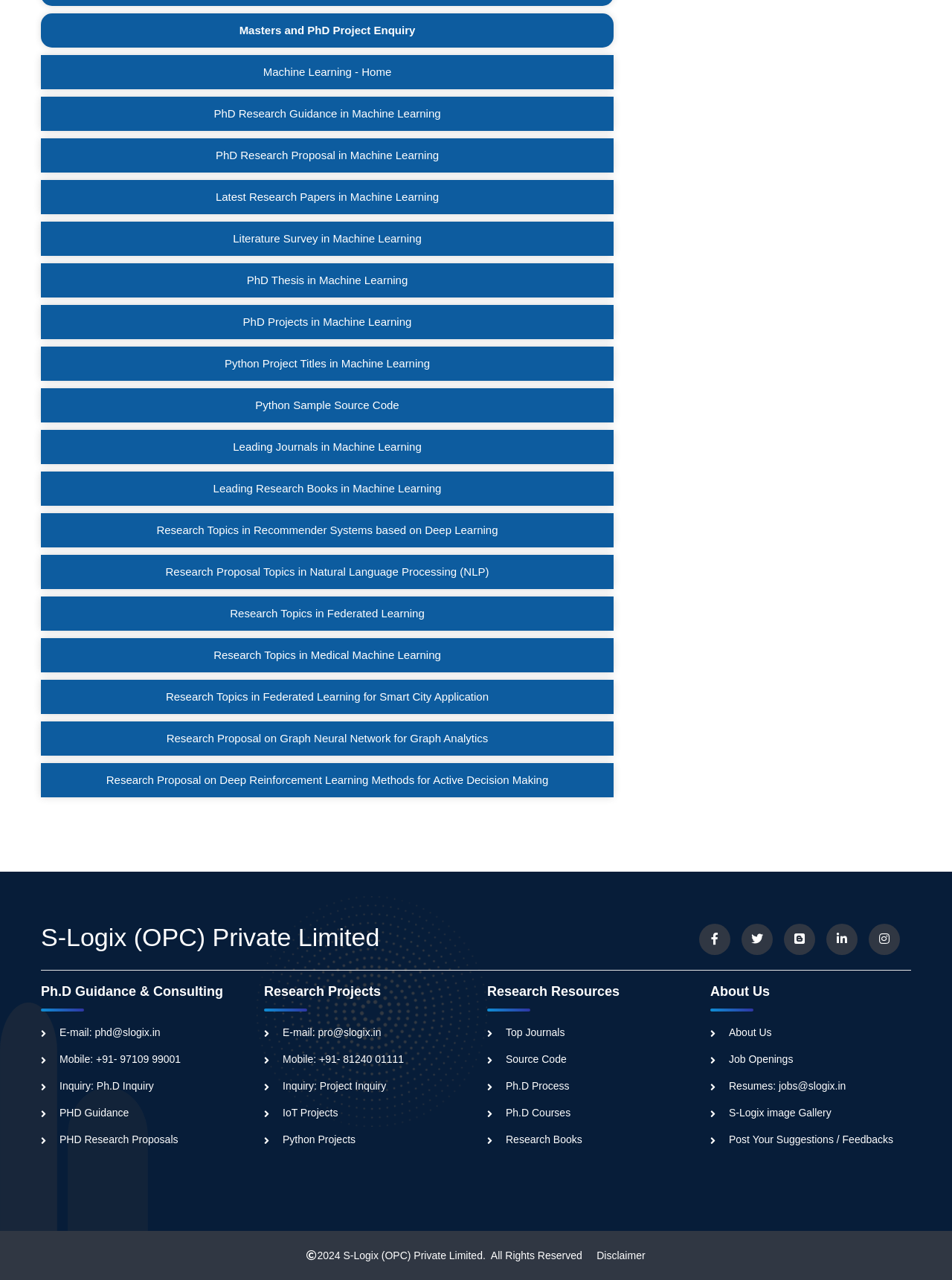Review the image closely and give a comprehensive answer to the question: What is the year of copyright?

I found the year of copyright by looking at the static text element with the text '2024' located at the bottom of the webpage.